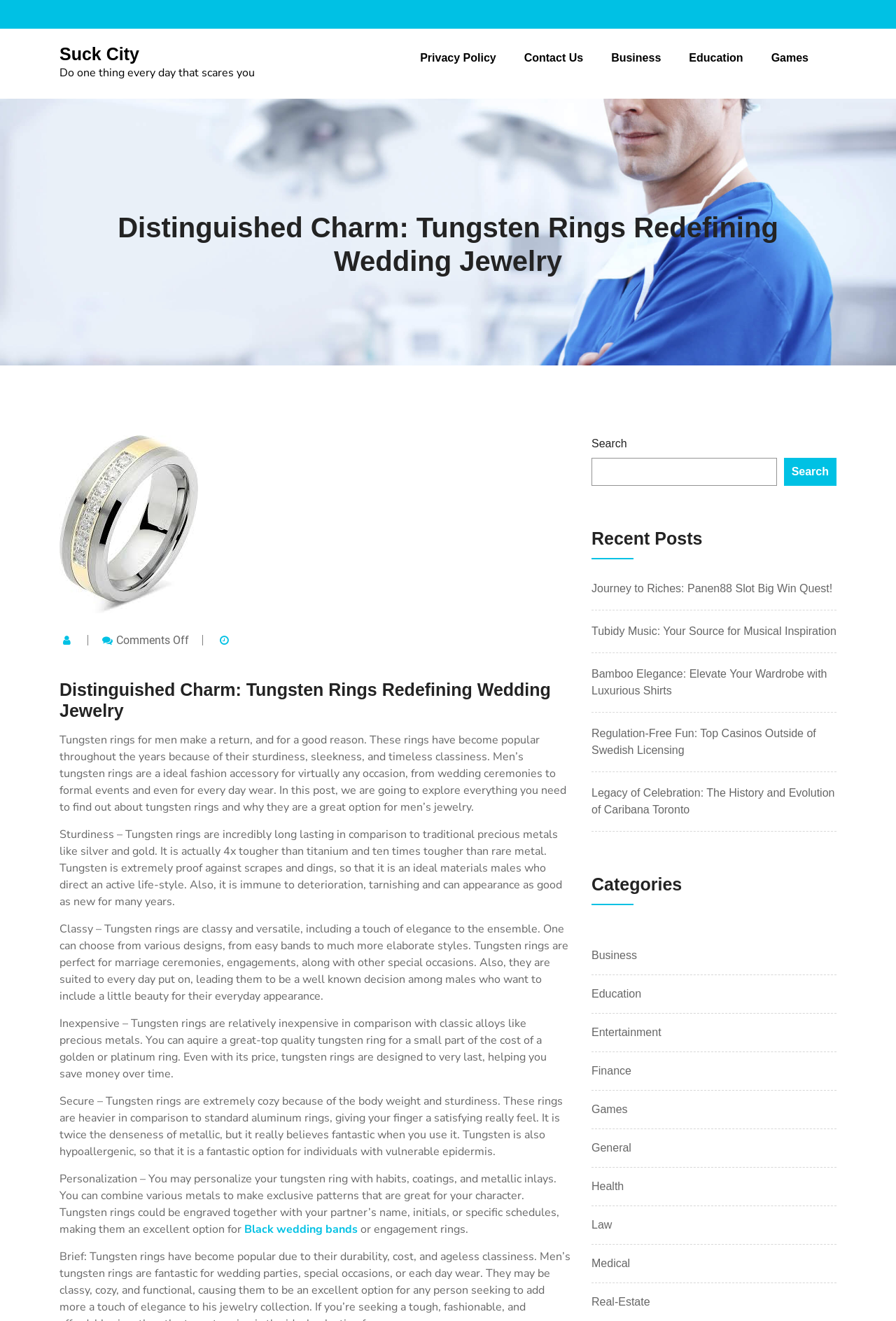What is the benefit of tungsten rings being hypoallergenic?
Please give a well-detailed answer to the question.

The webpage mentions that tungsten rings are hypoallergenic, which means they are suitable for individuals with sensitive skin, implying that they won't cause any allergic reactions or skin irritation.